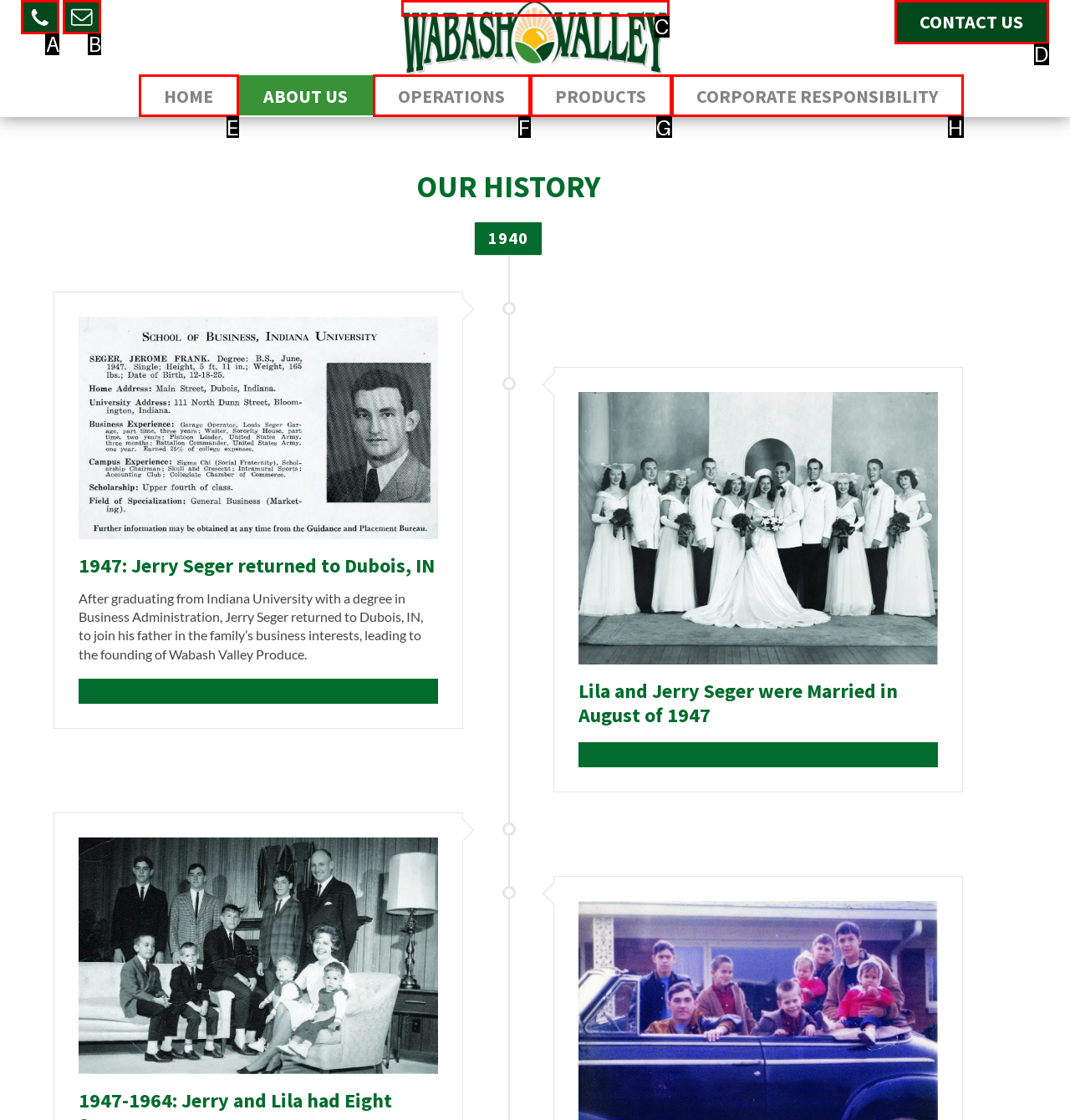Choose the option that best matches the description: aria-label="Call"
Indicate the letter of the matching option directly.

B